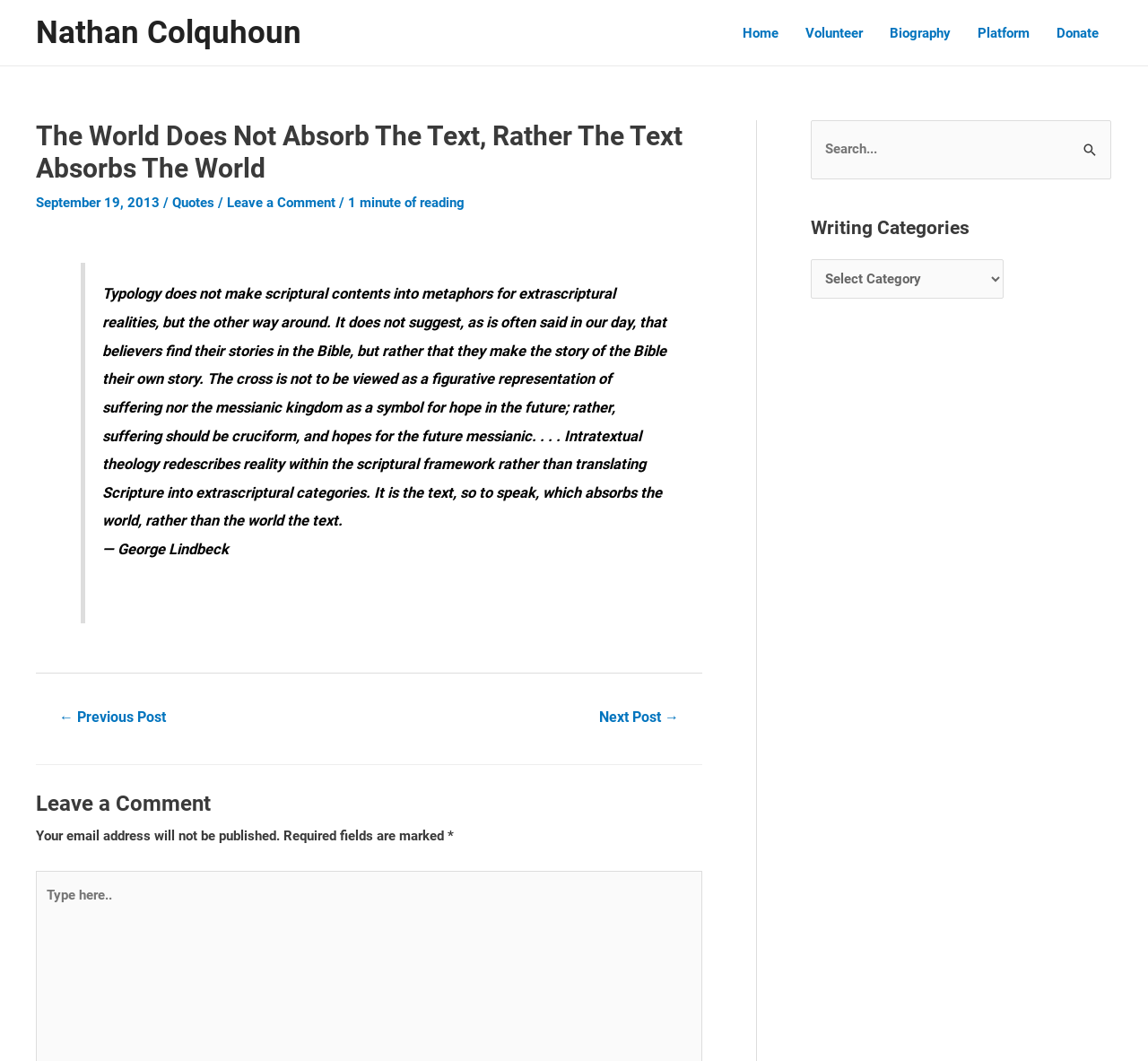Please indicate the bounding box coordinates of the element's region to be clicked to achieve the instruction: "Leave a comment". Provide the coordinates as four float numbers between 0 and 1, i.e., [left, top, right, bottom].

[0.03, 0.825, 0.059, 0.867]